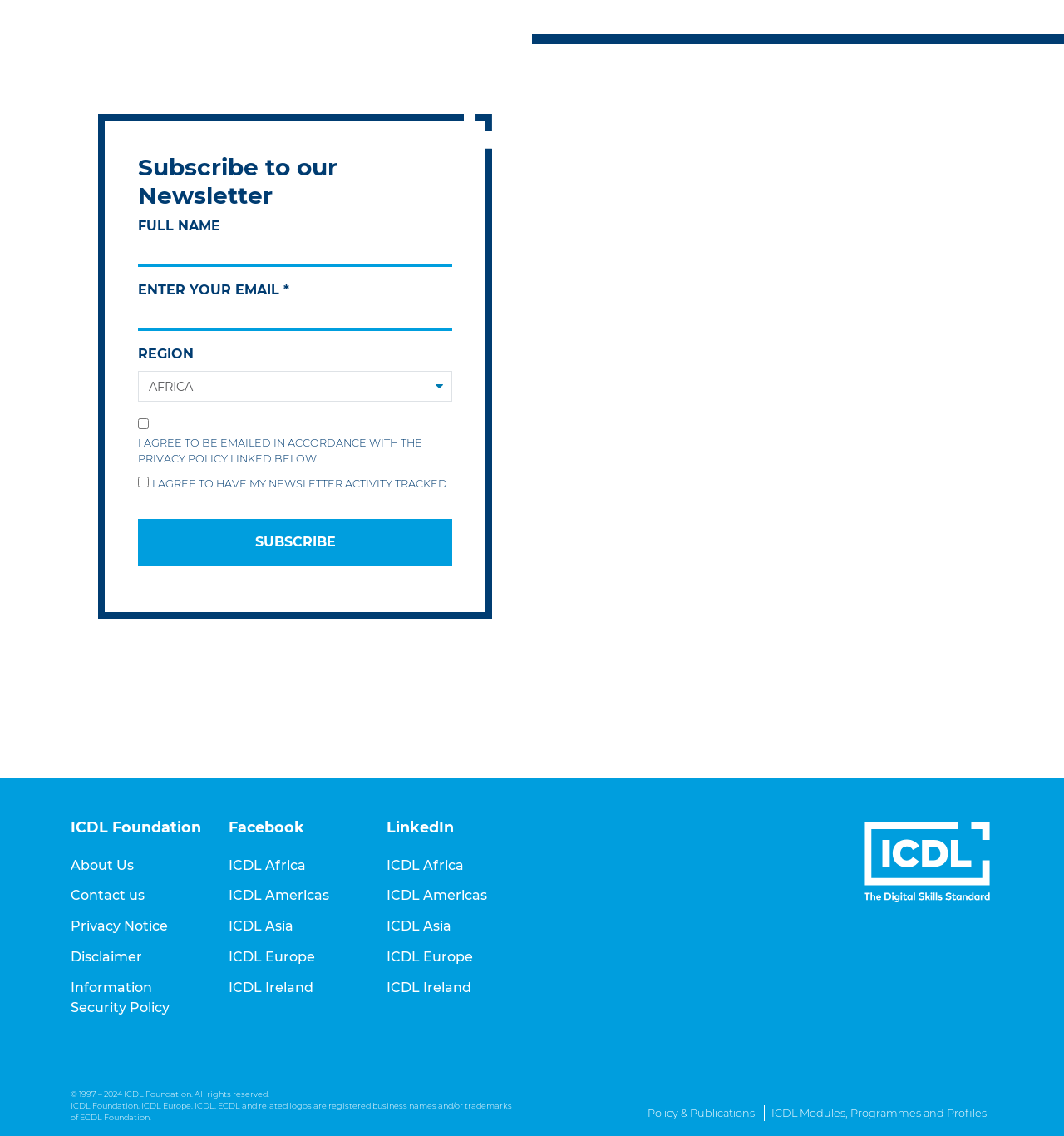Use a single word or phrase to answer the question: 
How many links are there in the footer?

2